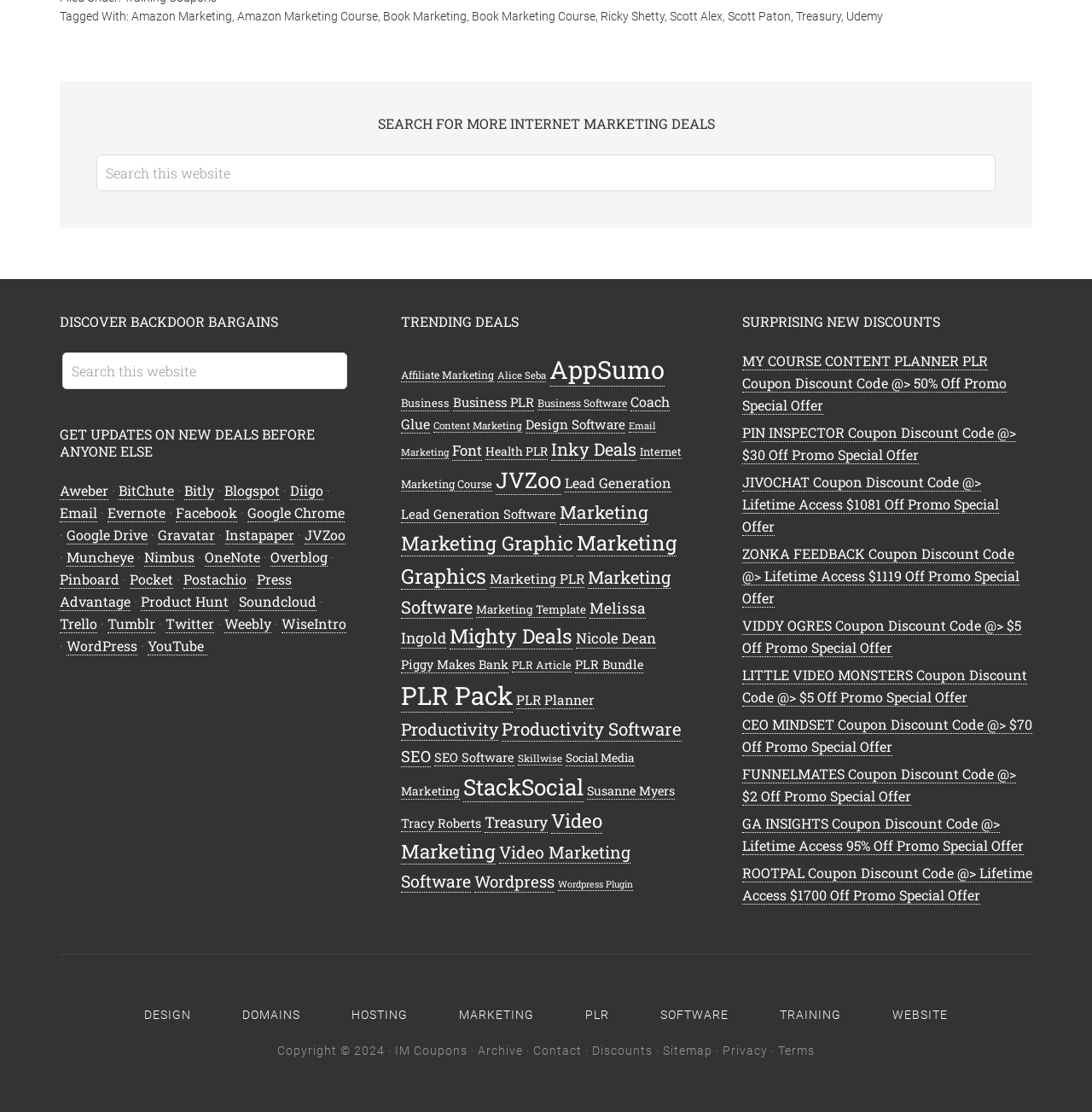Find the bounding box coordinates of the clickable area that will achieve the following instruction: "Search for more internet marketing deals".

[0.086, 0.137, 0.914, 0.174]